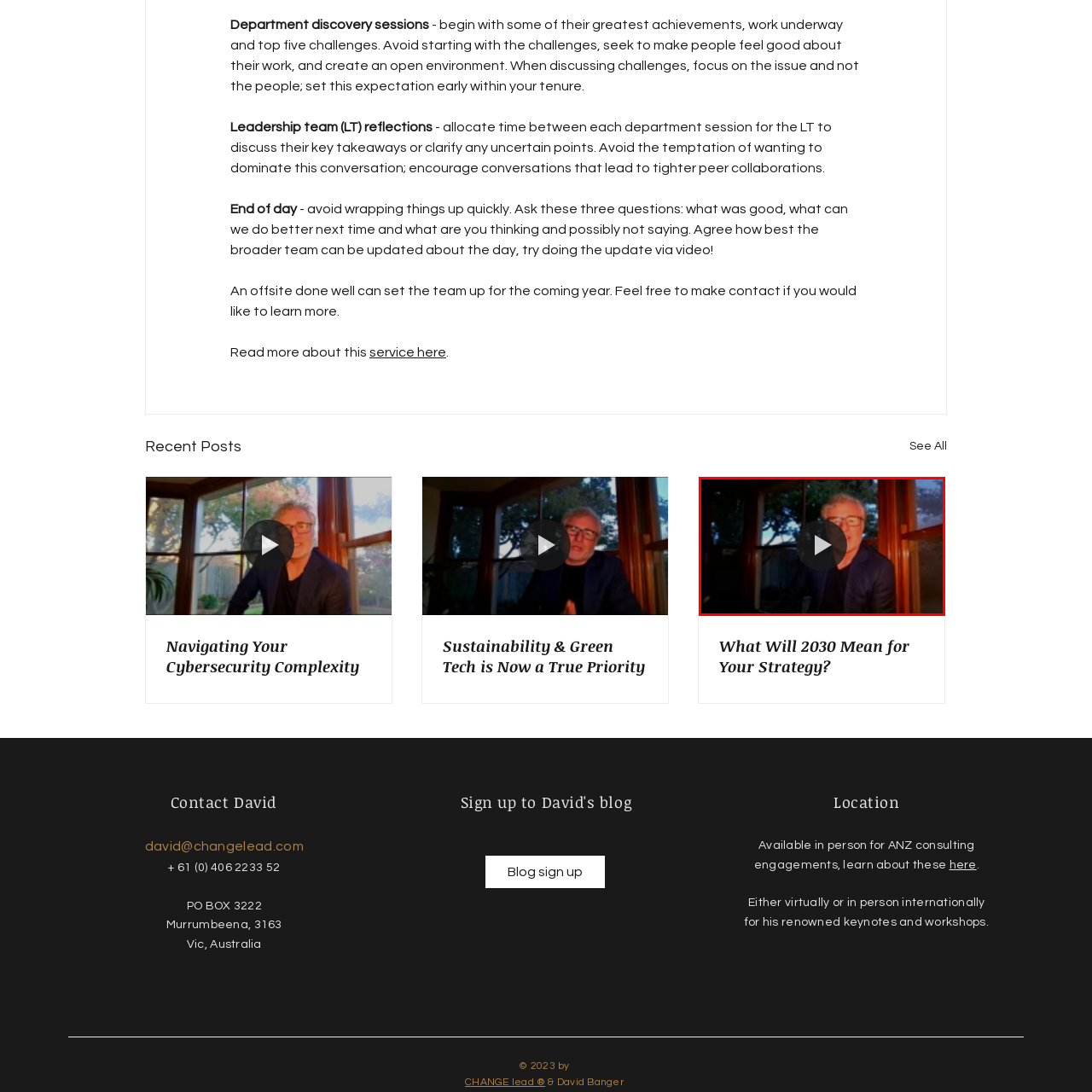Provide an in-depth description of the scene highlighted by the red boundary in the image.

In this warm and inviting setting, a person sits comfortably by a window, illuminated by soft, ambient light. The surrounding trees are visible outside, hinting at an evening ambiance. The subject wears glasses and a smart casual outfit, exuding a relaxed yet professional demeanor. A play button is prominently displayed over the image, suggesting that it is a video offering insights or discussions, possibly related to the themes of leadership or personal development articulated in the surrounding text about departmental discovery sessions and reflections on teamwork. The overall mood conveys a sense of openness and connection, fitting for the context of engaging conversations that foster collaboration and understanding in a professional environment.